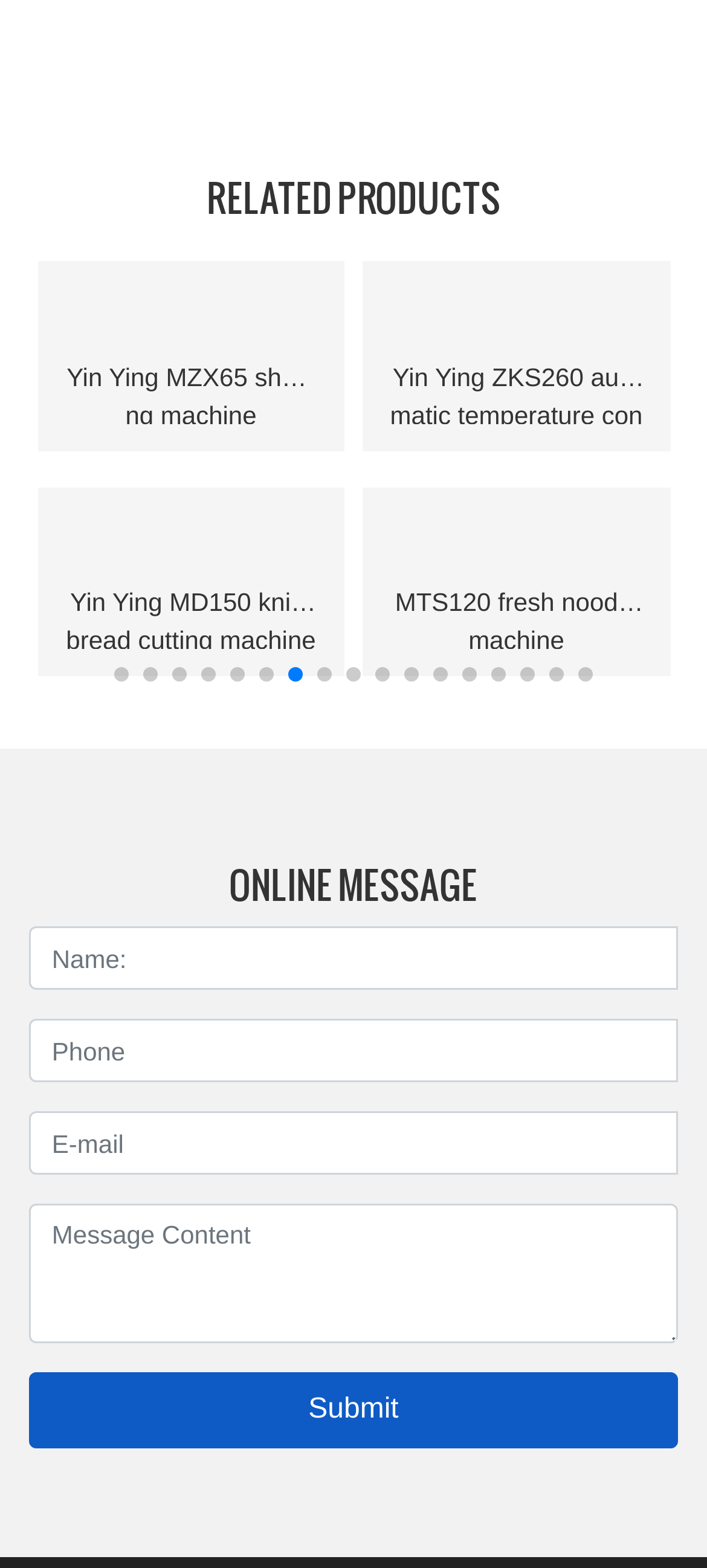Using the description "name="e_input-2" placeholder="Name:"", predict the bounding box of the relevant HTML element.

[0.04, 0.591, 0.96, 0.631]